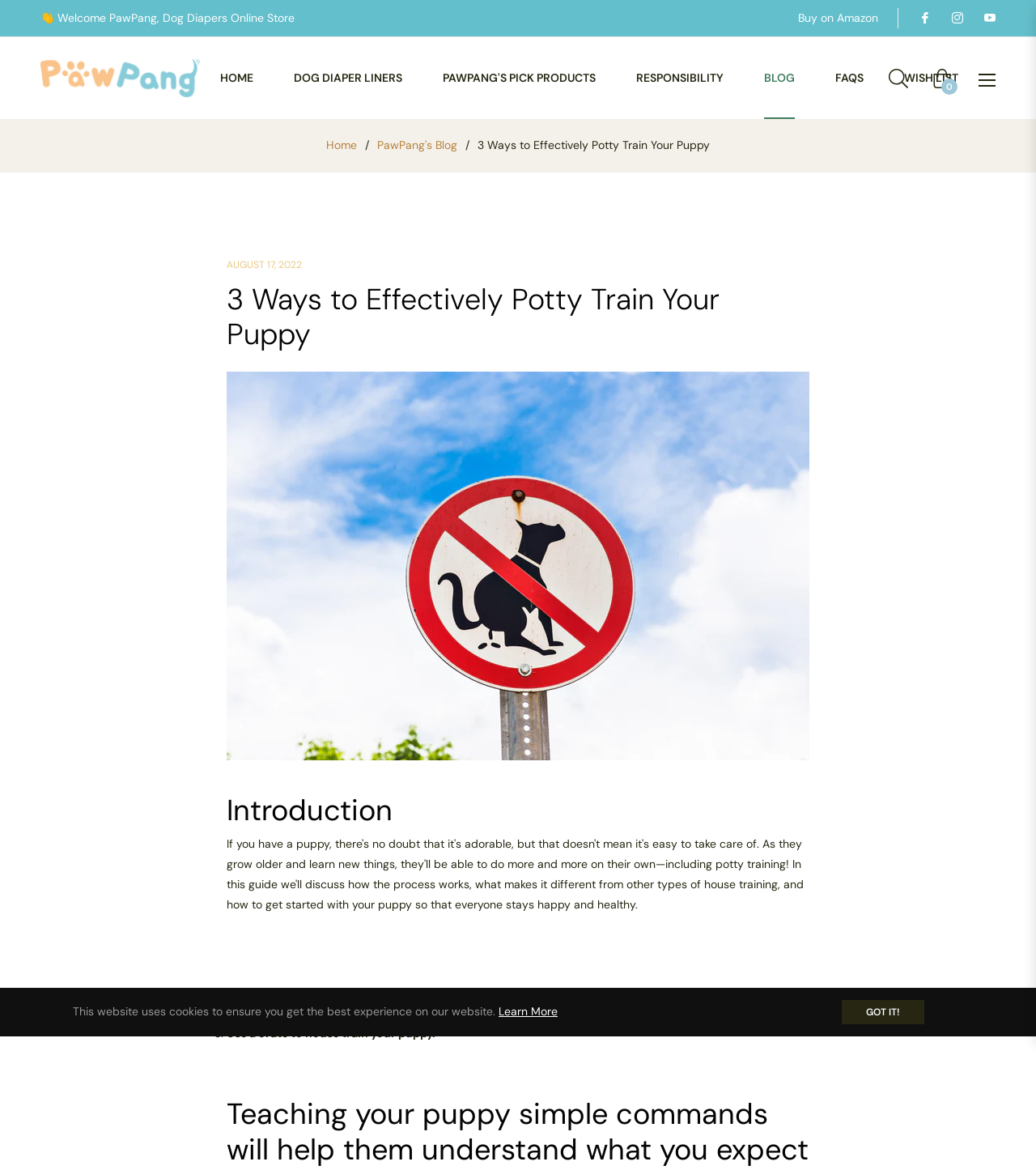What is the name of the online store?
Please provide a comprehensive answer based on the visual information in the image.

The name of the online store can be found in the top-left corner of the webpage, where it says 'Welcome PawPang, Dog Diapers Online Store'.